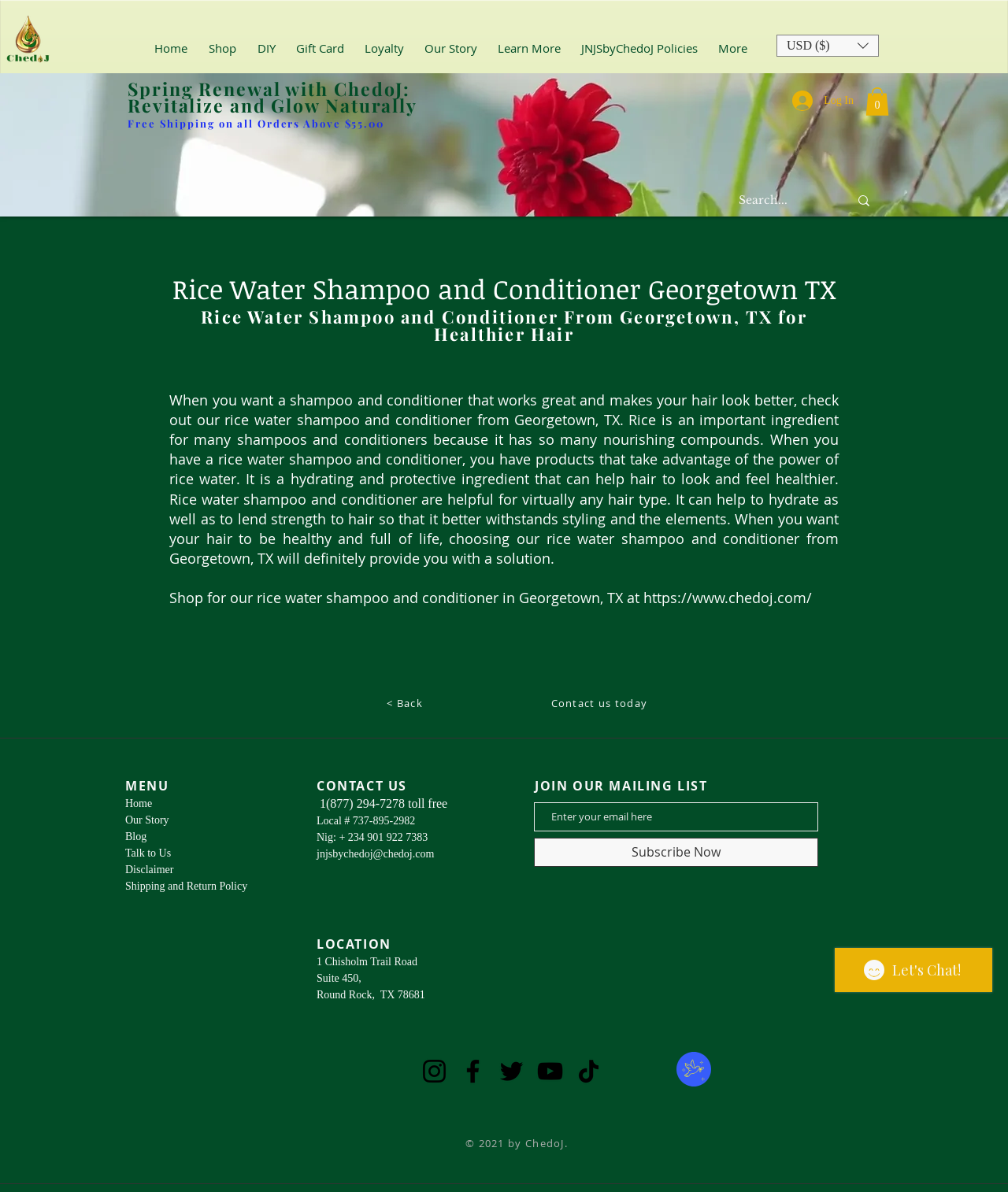Identify the bounding box coordinates of the clickable region necessary to fulfill the following instruction: "Click on the 'Log In' button". The bounding box coordinates should be four float numbers between 0 and 1, i.e., [left, top, right, bottom].

[0.775, 0.072, 0.858, 0.097]